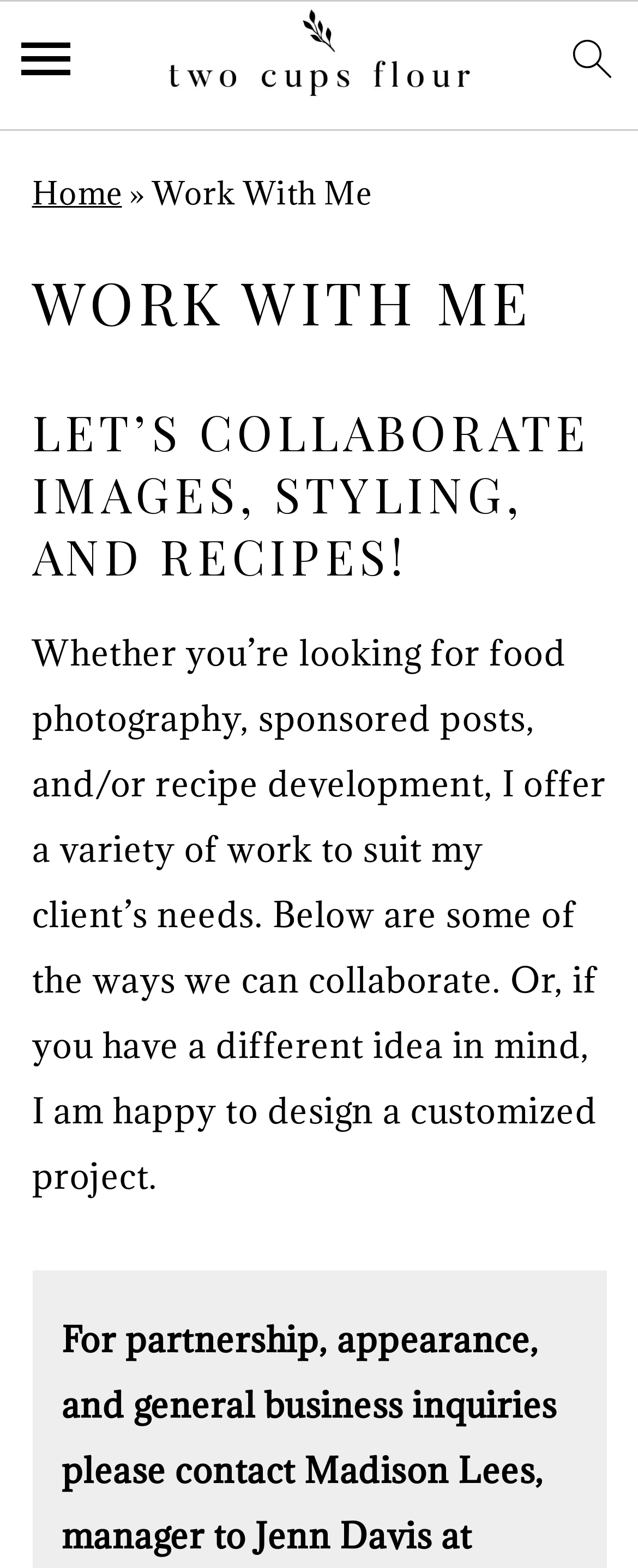Explain the webpage in detail.

The webpage is about Jenn Davis, a professional offering services in food photography, sponsored posts, and recipe development. At the top left corner, there are three "Skip to" links, allowing users to navigate to primary navigation, main content, or footer. Next to these links, there is a menu icon, which is a small image. 

On the top right side, there is a link to the homepage, accompanied by a small image. Adjacent to it, there is a search icon, also represented by a small image. 

Below these top-level elements, there is a navigation section displaying breadcrumbs, which shows the current page "Work With Me" as part of the navigation path. The breadcrumbs are followed by a large heading "WORK WITH ME" and a subheading "LET’S COLLABORATE IMAGES, STYLING, AND RECIPES!". 

The main content of the page is a paragraph of text, which explains the services offered by Jenn Davis and her willingness to collaborate on customized projects. At the bottom of the page, there is a contact information section, providing details on how to reach out to Jenn Davis's manager, Madison Lees, for business inquiries.